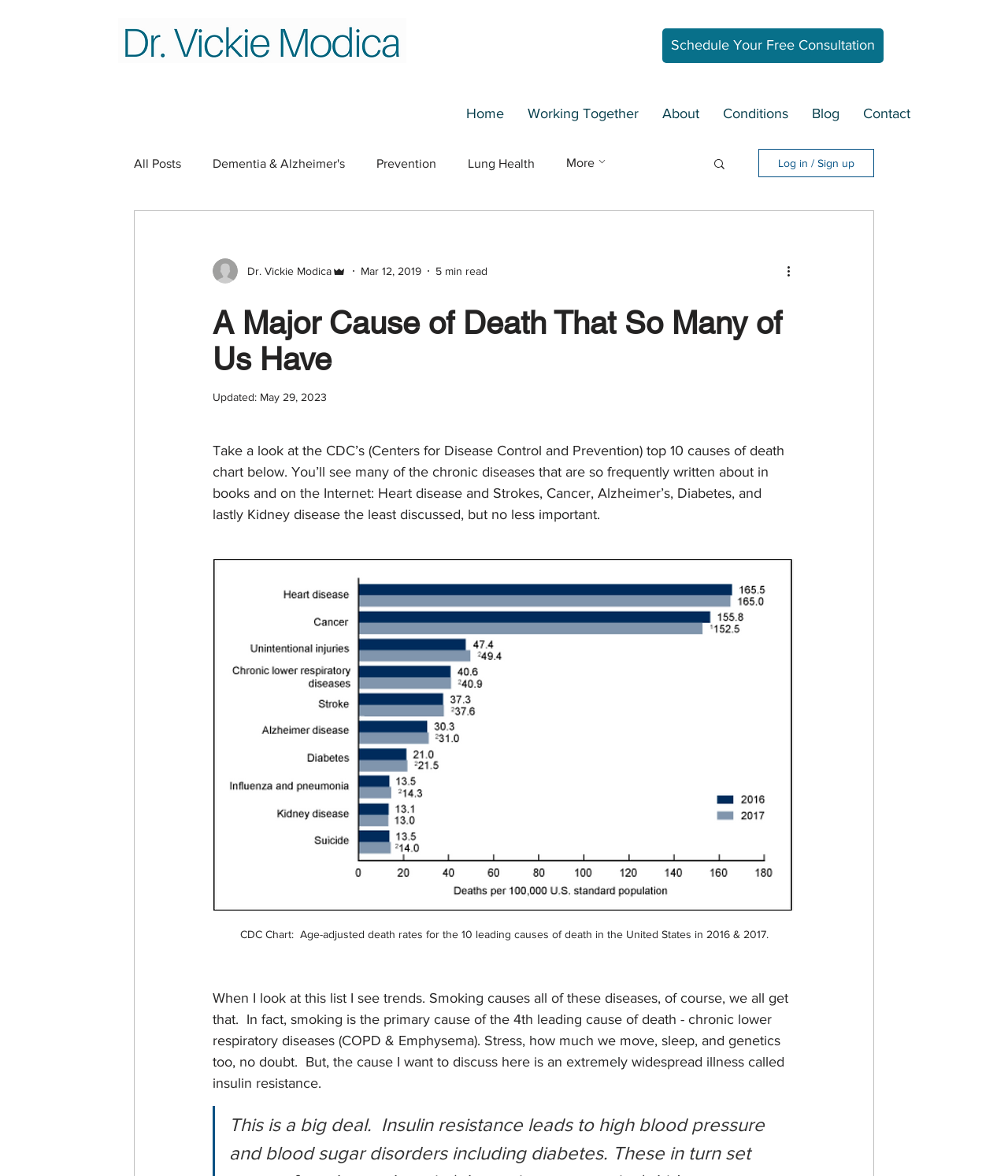Please specify the bounding box coordinates of the region to click in order to perform the following instruction: "View the 'CDC Chart'".

[0.211, 0.473, 0.789, 0.814]